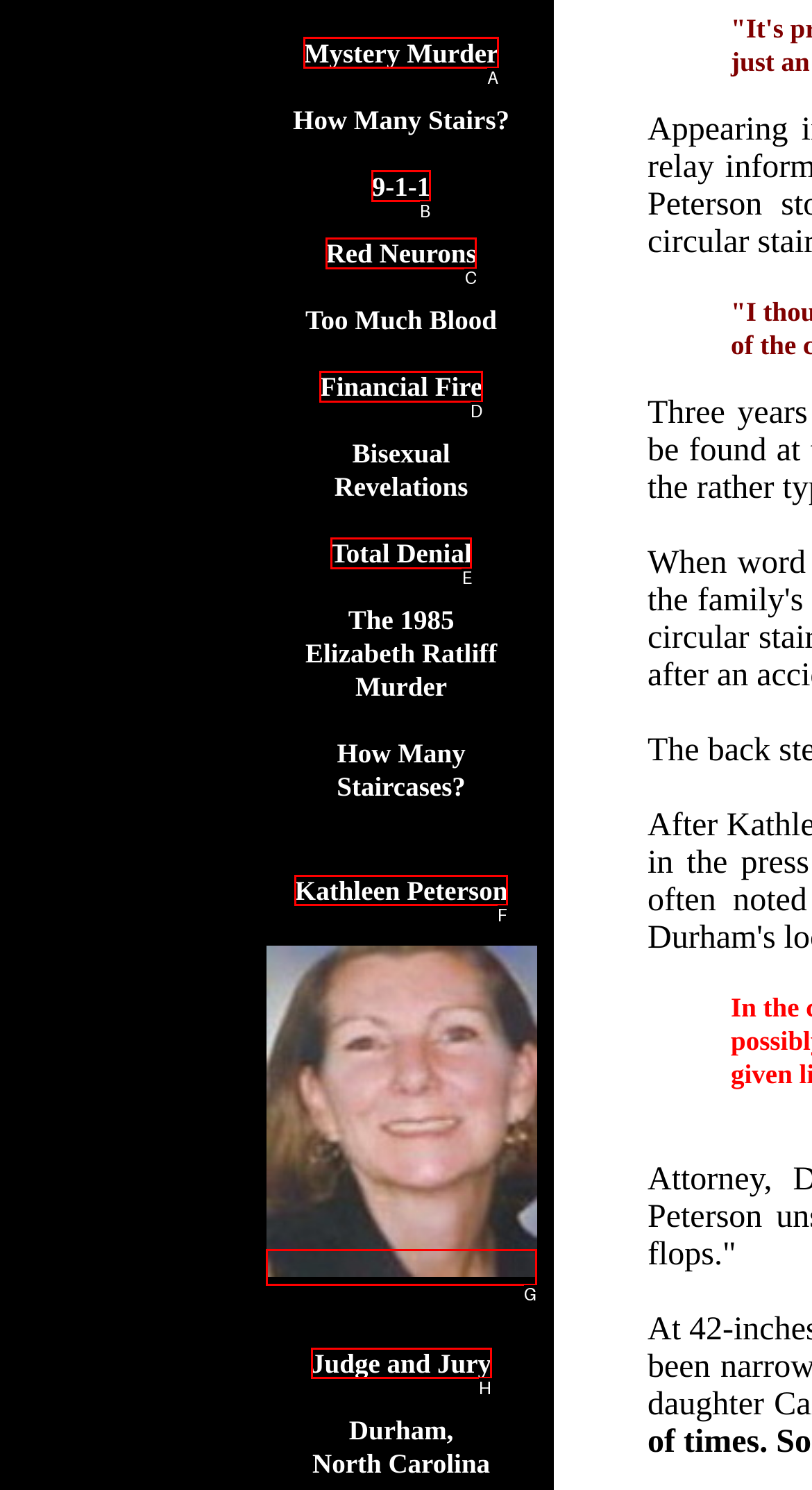Determine the letter of the element you should click to carry out the task: Click on Mystery Murder
Answer with the letter from the given choices.

A